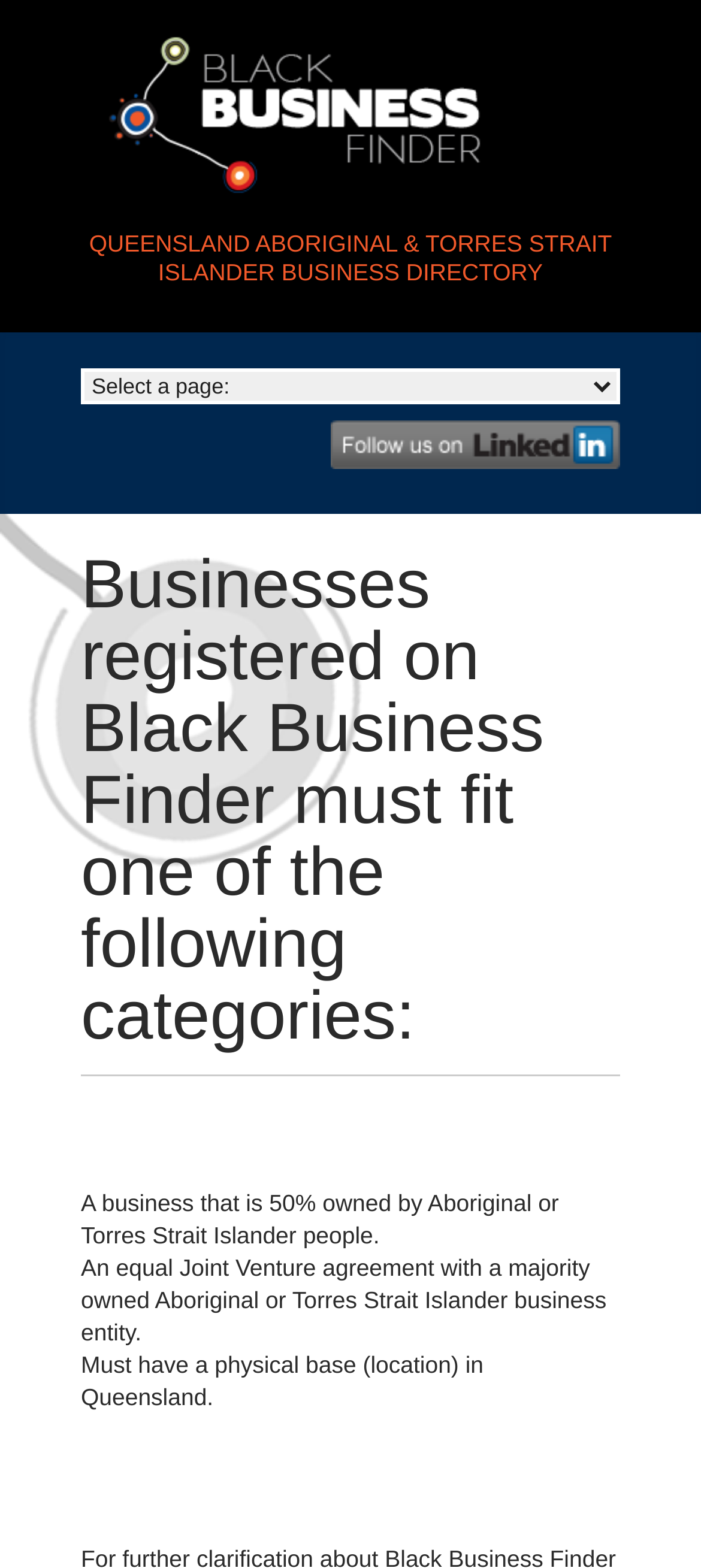Kindly respond to the following question with a single word or a brief phrase: 
What is the third category for businesses to be registered?

Must have a physical base in Queensland